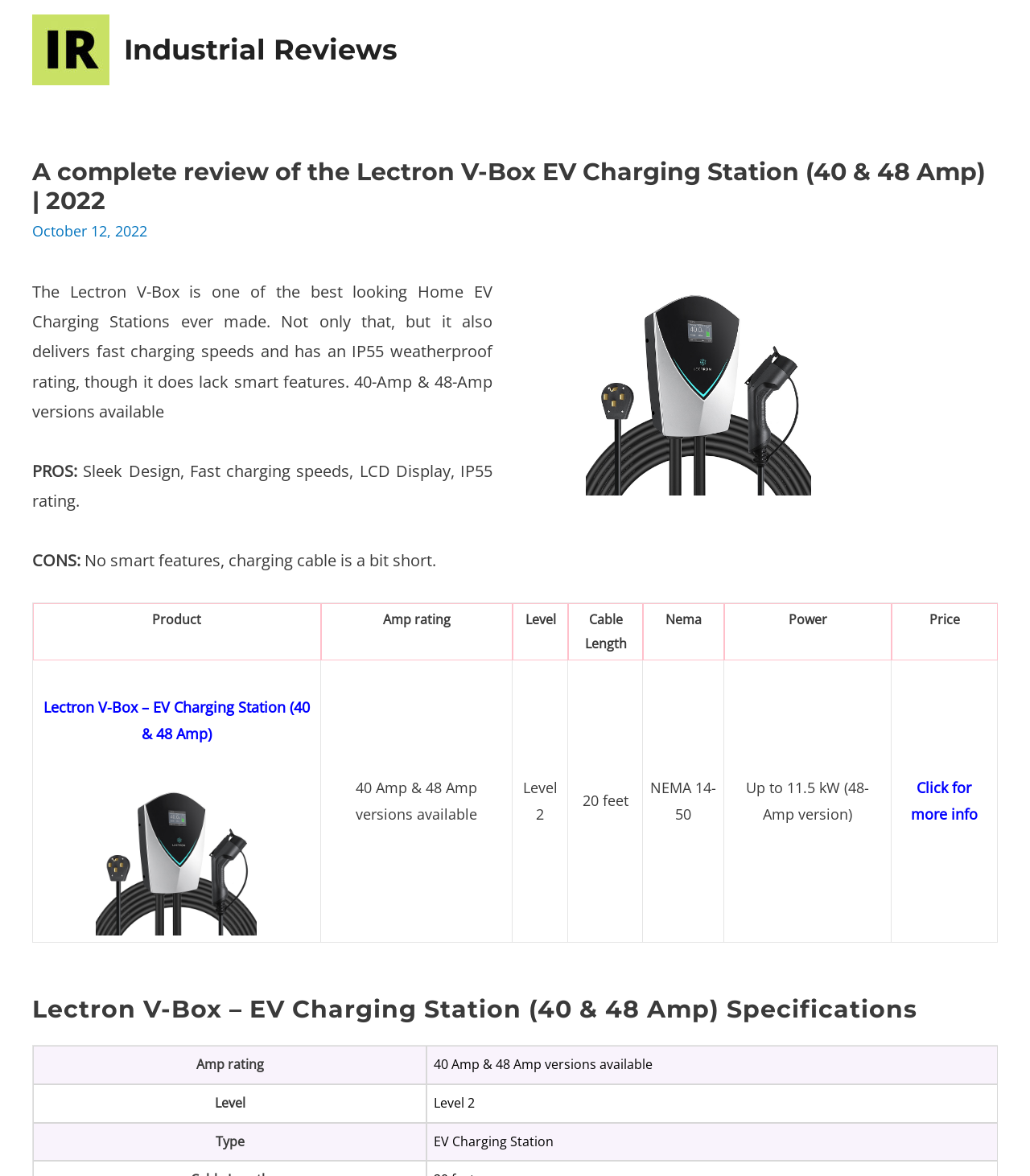Locate the bounding box coordinates of the UI element described by: "Industrial Reviews". The bounding box coordinates should consist of four float numbers between 0 and 1, i.e., [left, top, right, bottom].

[0.12, 0.027, 0.386, 0.057]